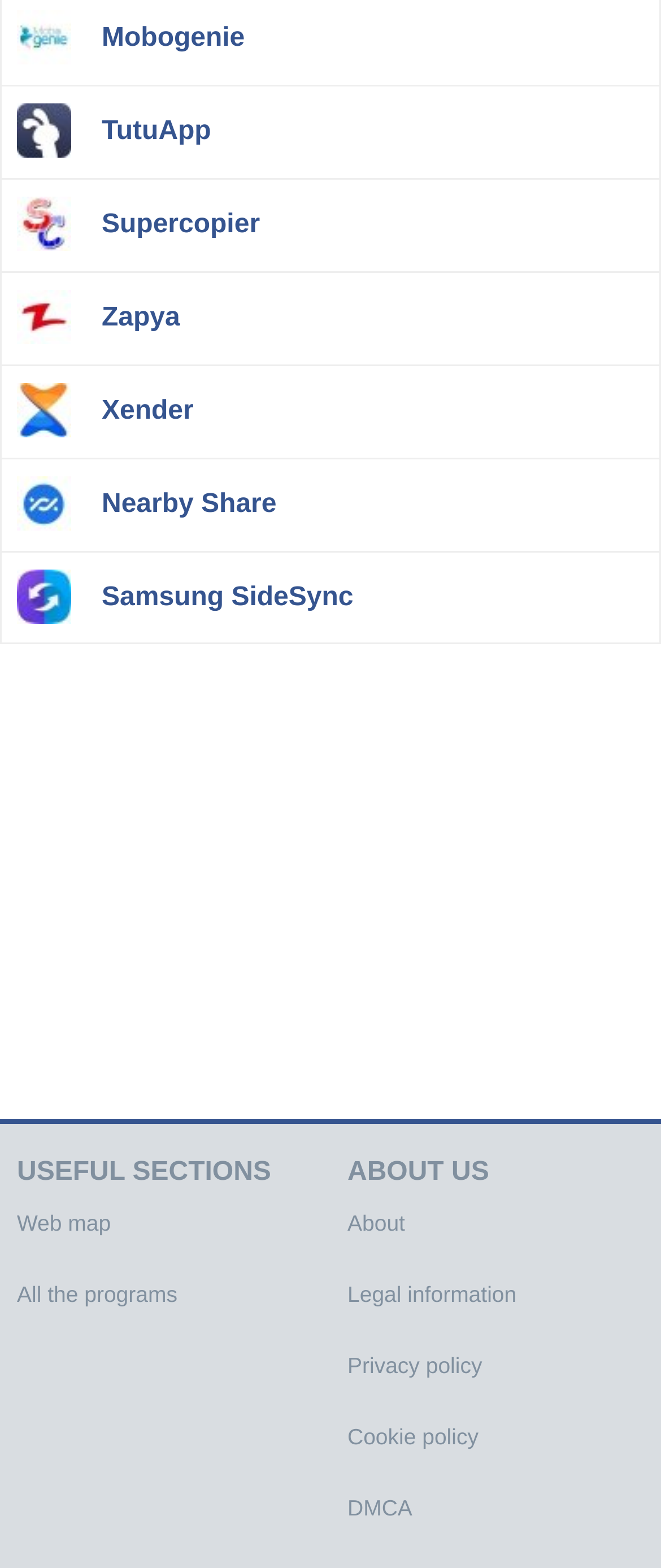Based on the image, please respond to the question with as much detail as possible:
What are the names of the software applications listed?

By examining the images and links on the webpage, I found that there are seven software applications listed, which are Mobogenie, TutuApp, Supercopier, Zapya, Xender, Nearby Share, and Samsung SideSync.